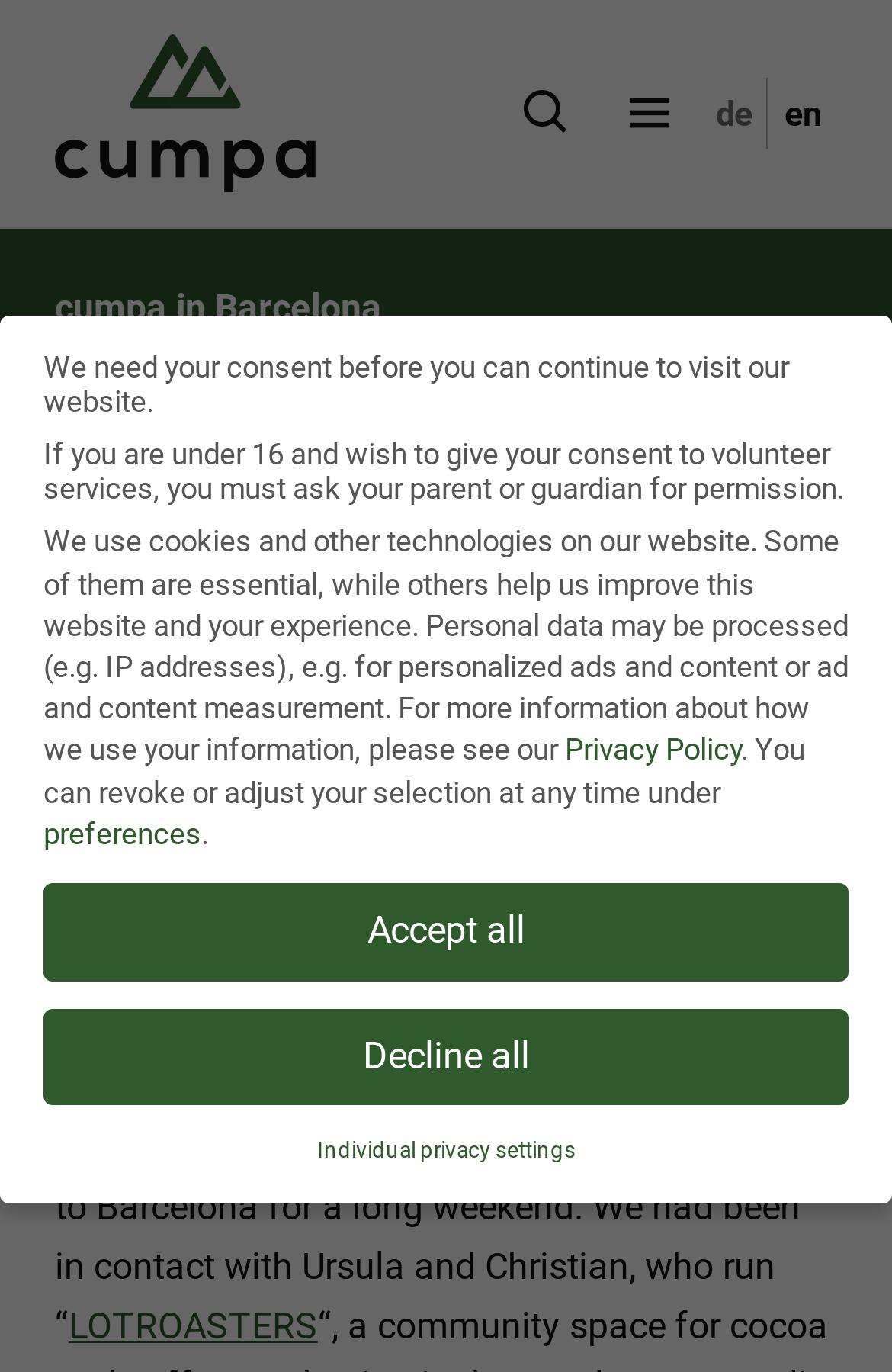Based on the element description: "parent_node: de title="Open menu"", identify the UI element and provide its bounding box coordinates. Use four float numbers between 0 and 1, [left, top, right, bottom].

[0.672, 0.046, 0.785, 0.119]